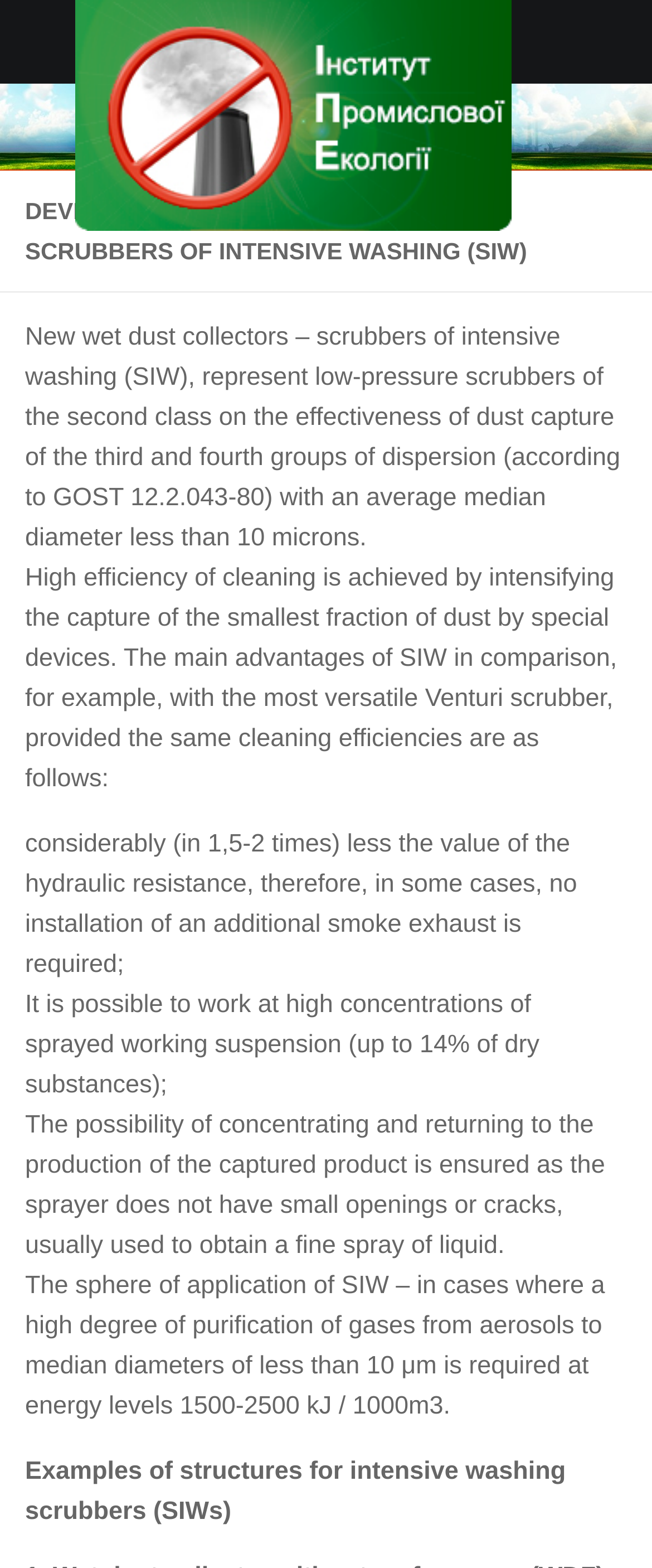Identify the bounding box coordinates of the clickable section necessary to follow the following instruction: "Learn more about the Institute". The coordinates should be presented as four float numbers from 0 to 1, i.e., [left, top, right, bottom].

[0.0, 0.444, 1.0, 0.482]